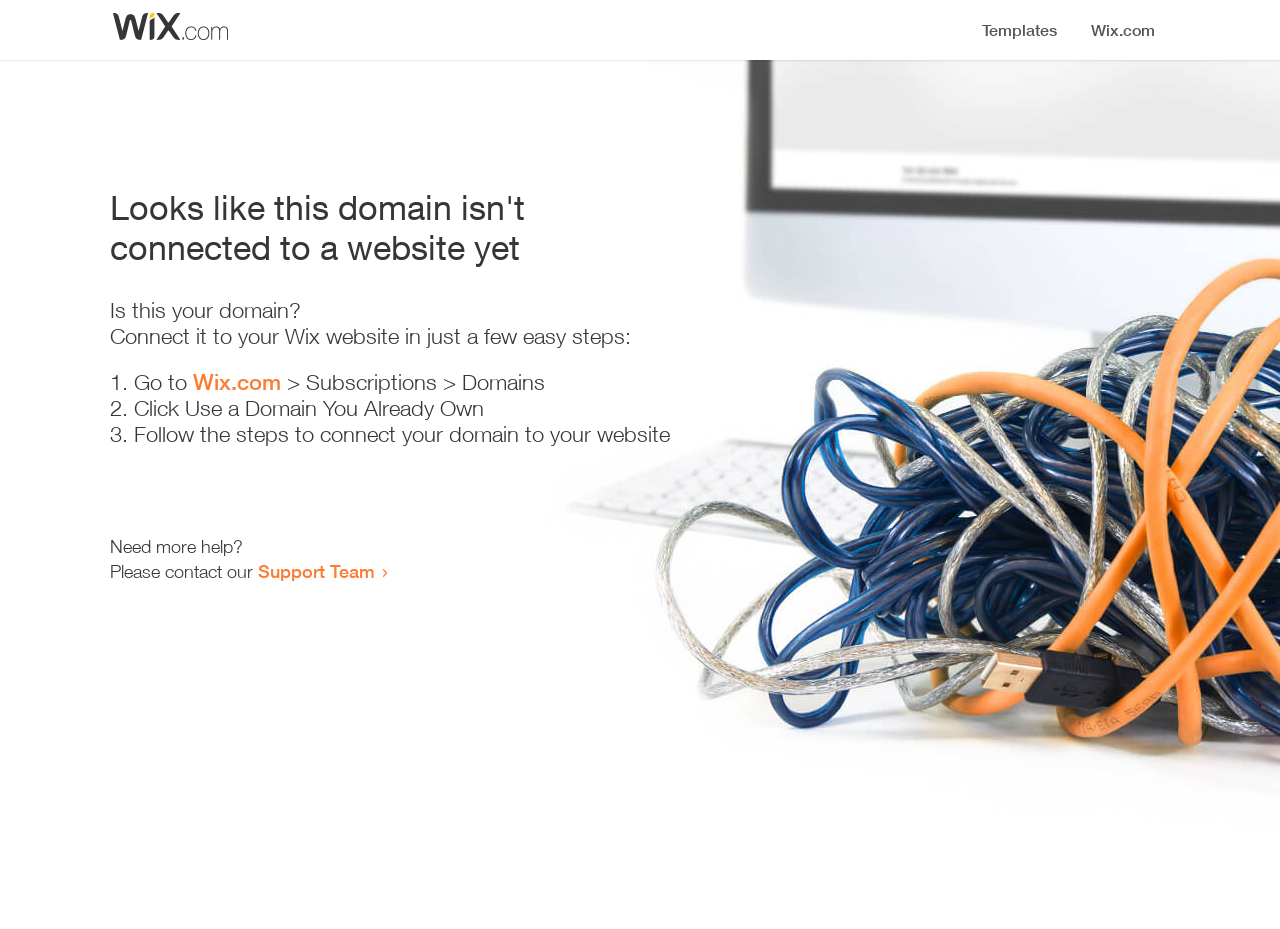Describe the entire webpage, focusing on both content and design.

The webpage appears to be an error page, indicating that a domain is not connected to a website yet. At the top, there is a small image, likely a logo or icon. Below the image, a prominent heading reads "Looks like this domain isn't connected to a website yet". 

Underneath the heading, there is a series of instructions to connect the domain to a Wix website. The instructions are divided into three steps, each marked with a numbered list marker (1., 2., and 3.). The first step involves going to Wix.com, specifically the Subscriptions > Domains section. The second step is to click "Use a Domain You Already Own", and the third step is to follow the instructions to connect the domain to the website.

At the bottom of the page, there is a section offering additional help. It starts with the text "Need more help?" and provides a link to contact the Support Team.